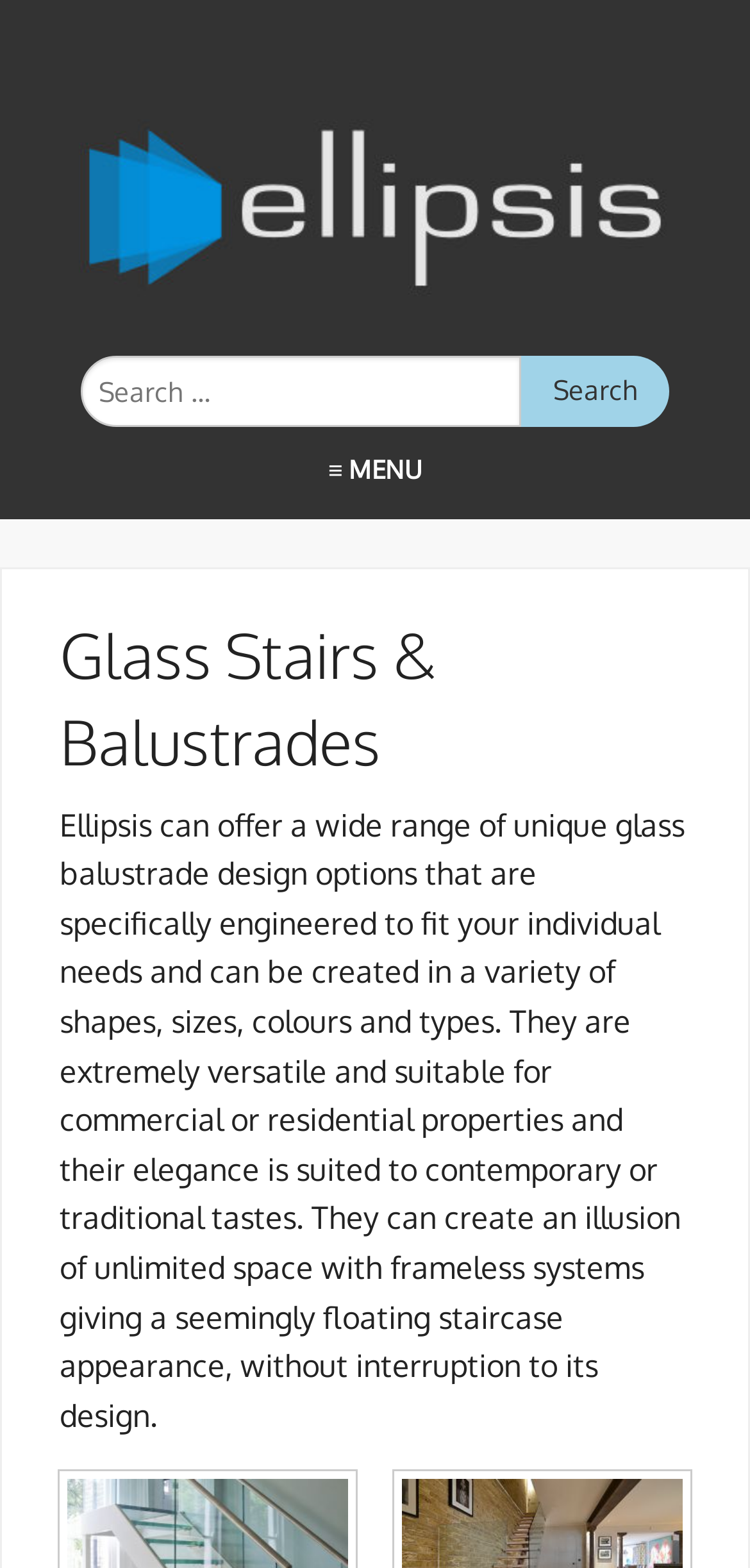Using the webpage screenshot, locate the HTML element that fits the following description and provide its bounding box: "Projects".

[0.038, 0.449, 0.962, 0.51]